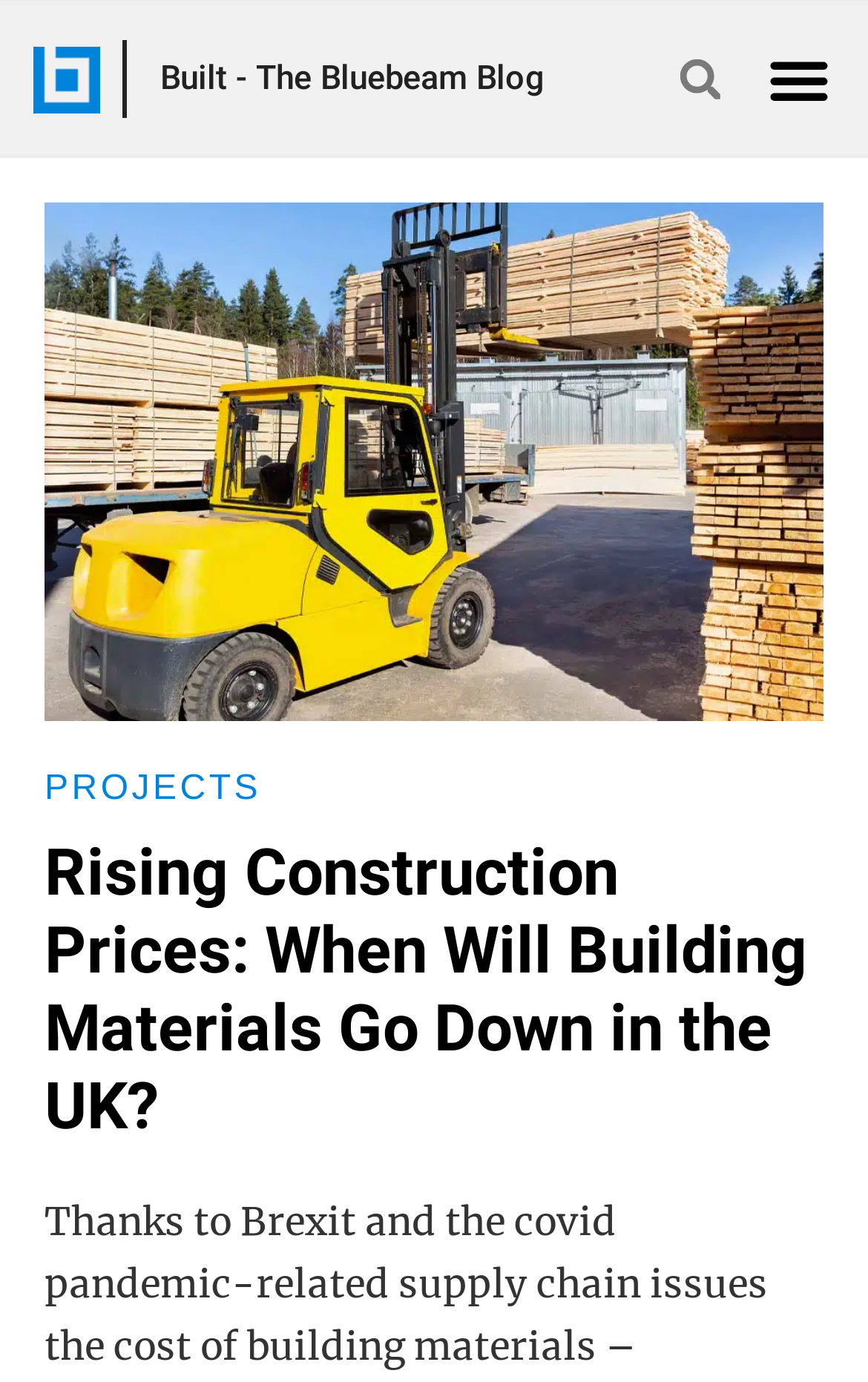Using details from the image, please answer the following question comprehensively:
What is the topic of the article?

I found the answer by looking at the heading element with the text 'Rising Construction Prices: When Will Building Materials Go Down in the UK?' which is located at the top of the webpage, indicating that it is the topic of the article.